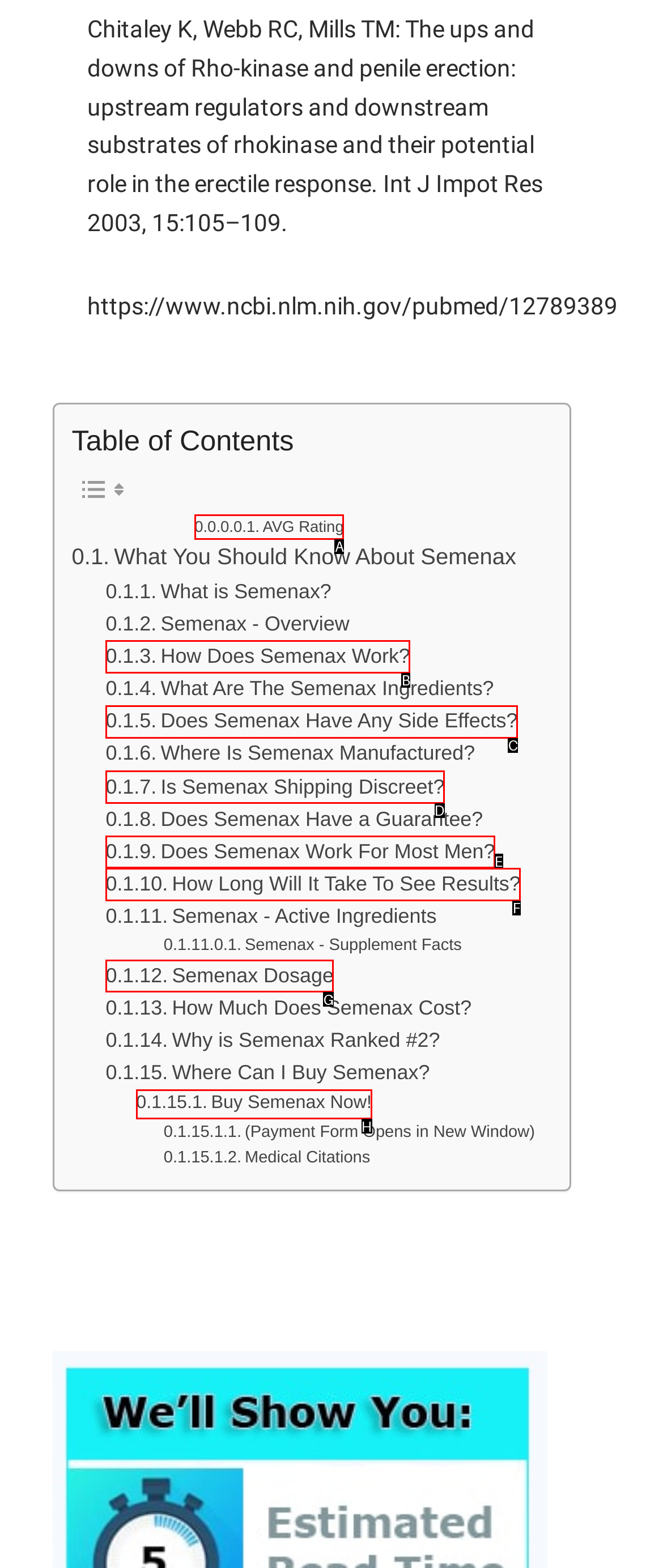Determine the option that aligns with this description: Semenax Dosage
Reply with the option's letter directly.

G